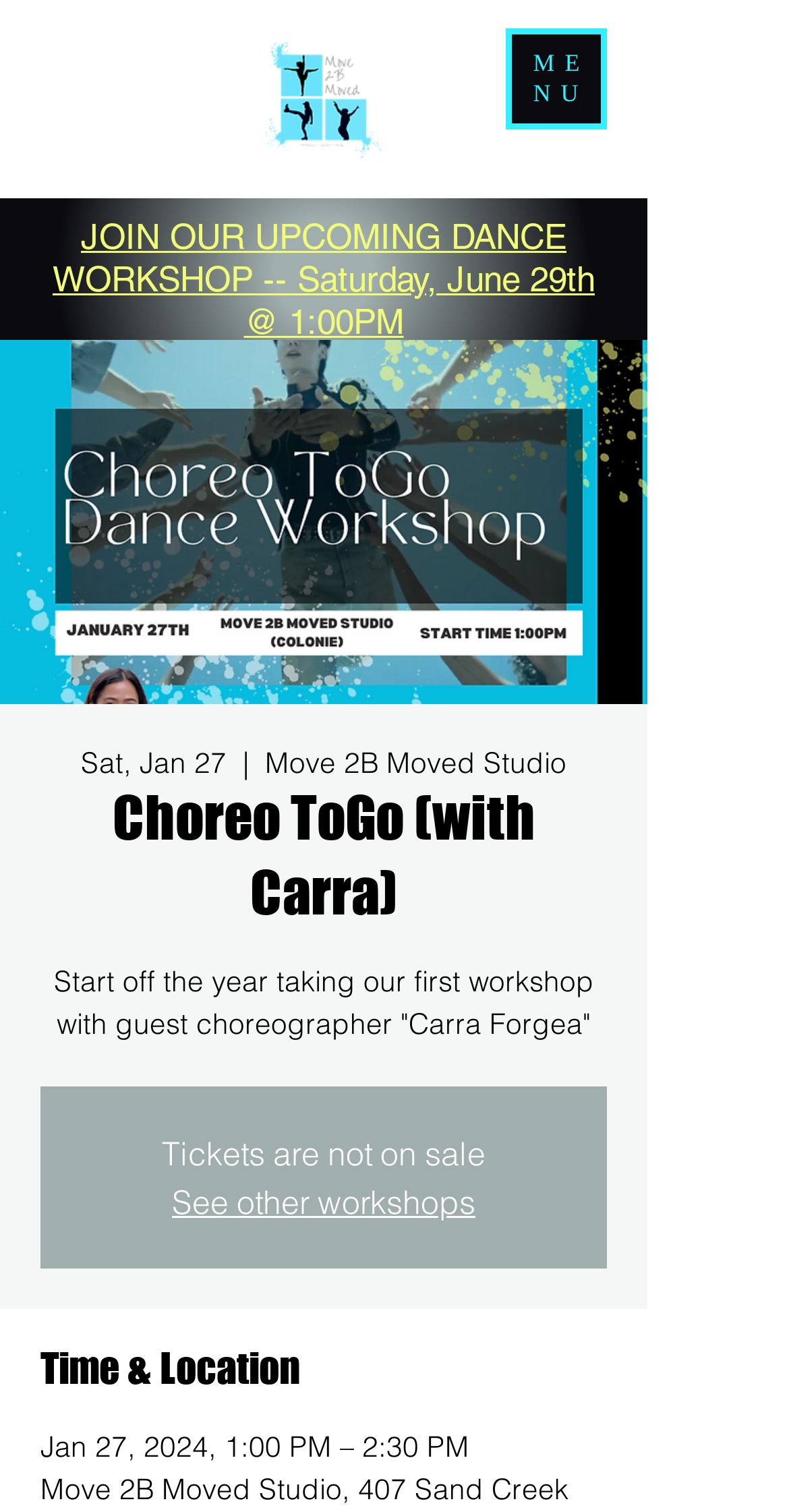Provide a one-word or brief phrase answer to the question:
What is the duration of the workshop?

1:00 PM – 2:30 PM